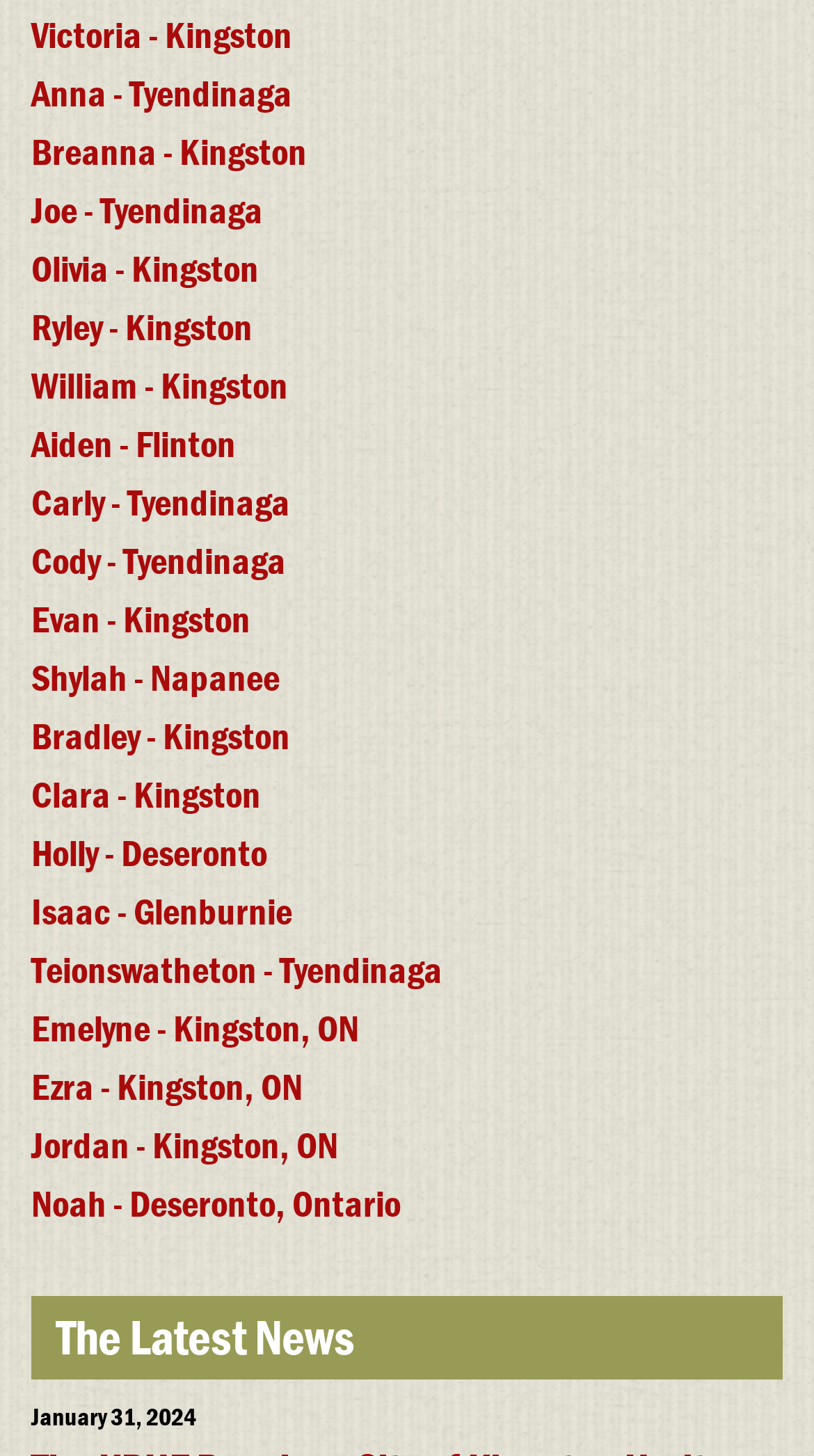How many links are on the webpage?
Look at the image and respond with a one-word or short-phrase answer.

24